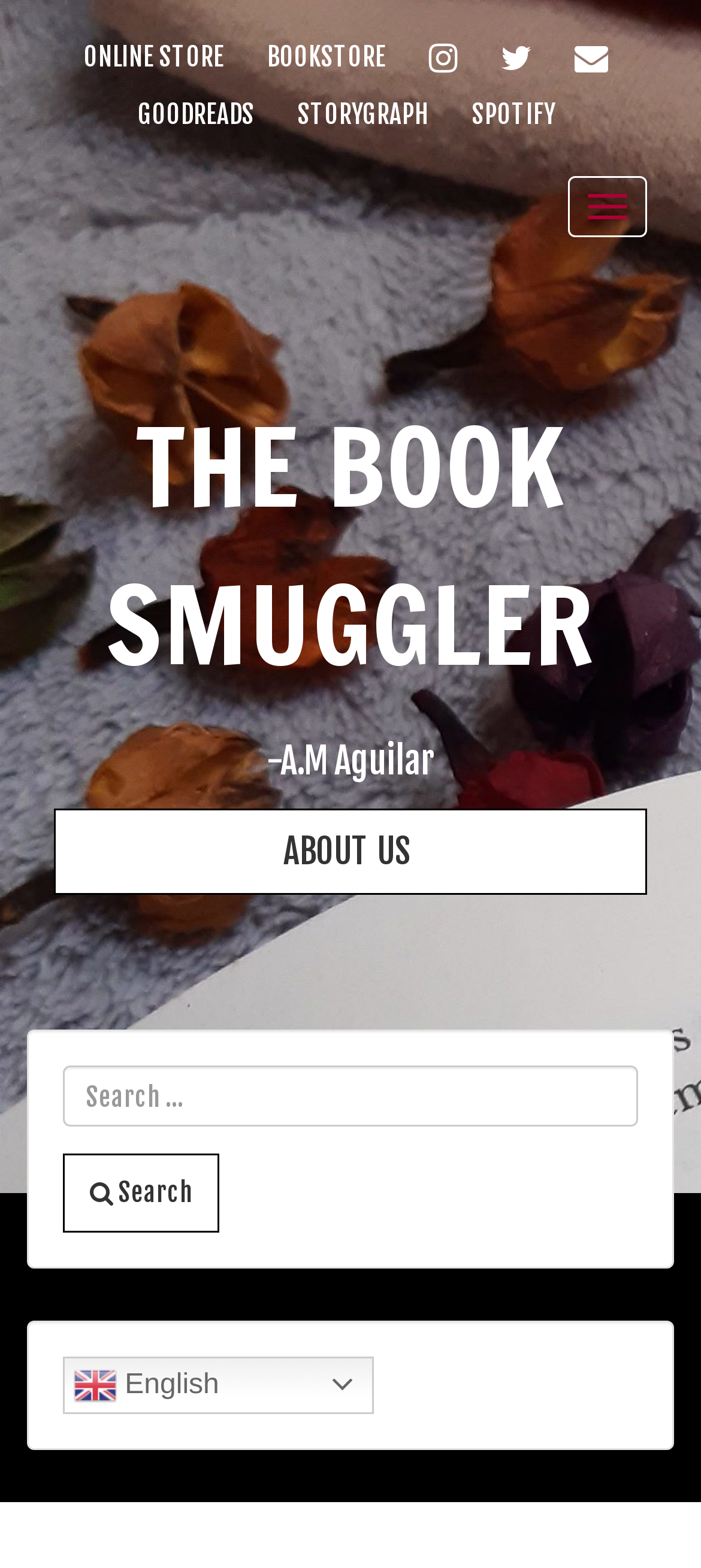What is the language currently selected?
Based on the image, give a one-word or short phrase answer.

English